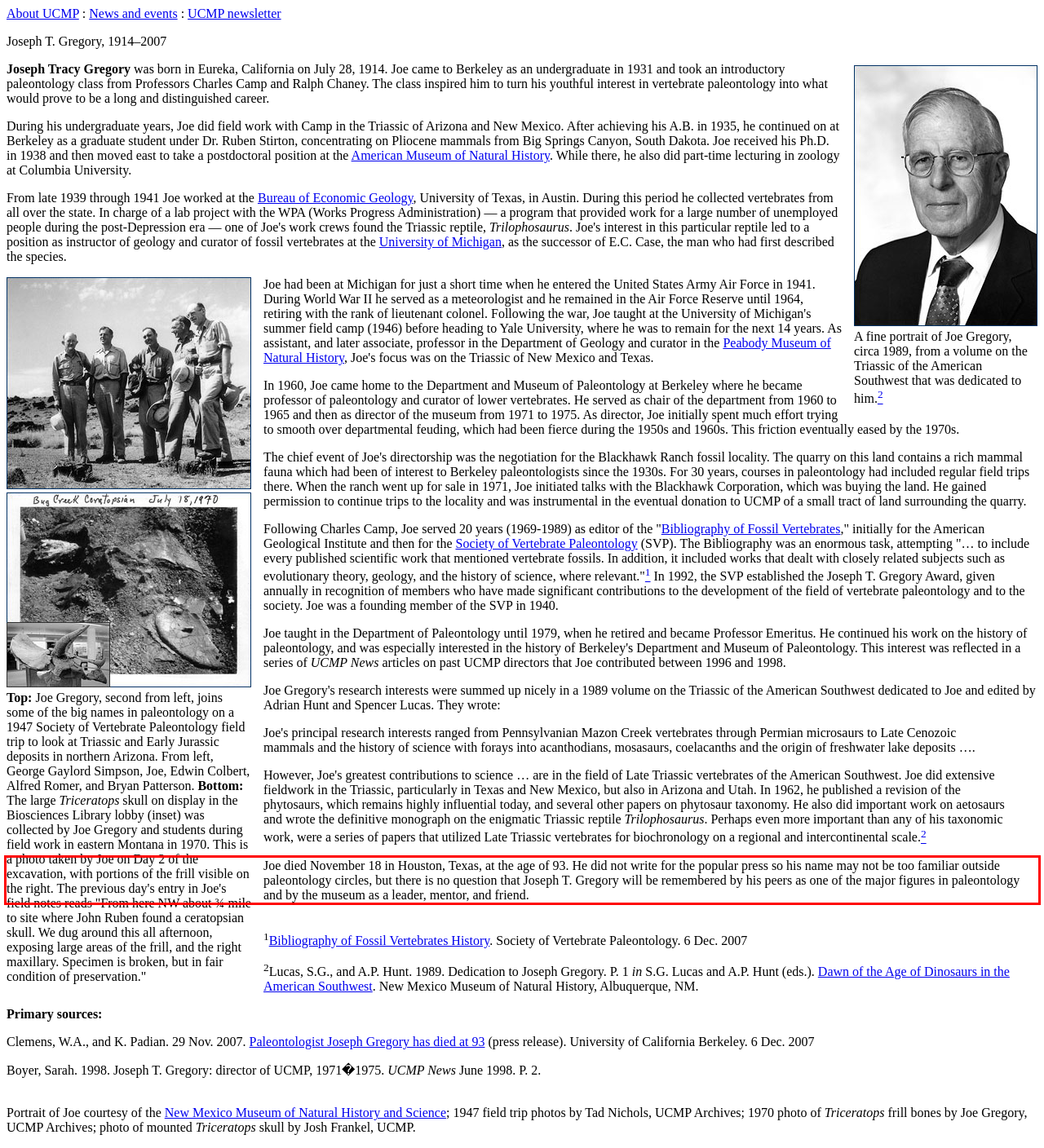Examine the webpage screenshot and use OCR to recognize and output the text within the red bounding box.

Joe died November 18 in Houston, Texas, at the age of 93. He did not write for the popular press so his name may not be too familiar outside paleontology circles, but there is no question that Joseph T. Gregory will be remembered by his peers as one of the major figures in paleontology and by the museum as a leader, mentor, and friend.